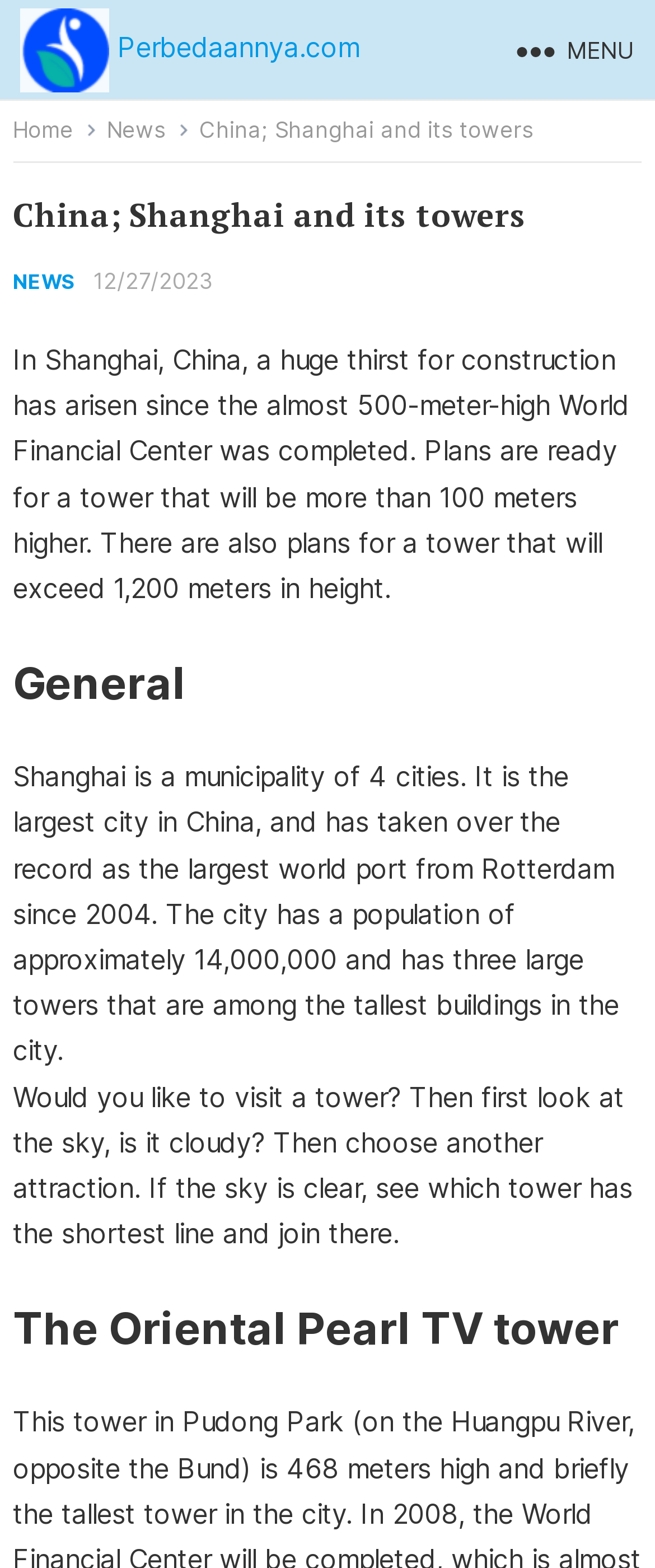Extract the main heading from the webpage content.

China; Shanghai and its towers